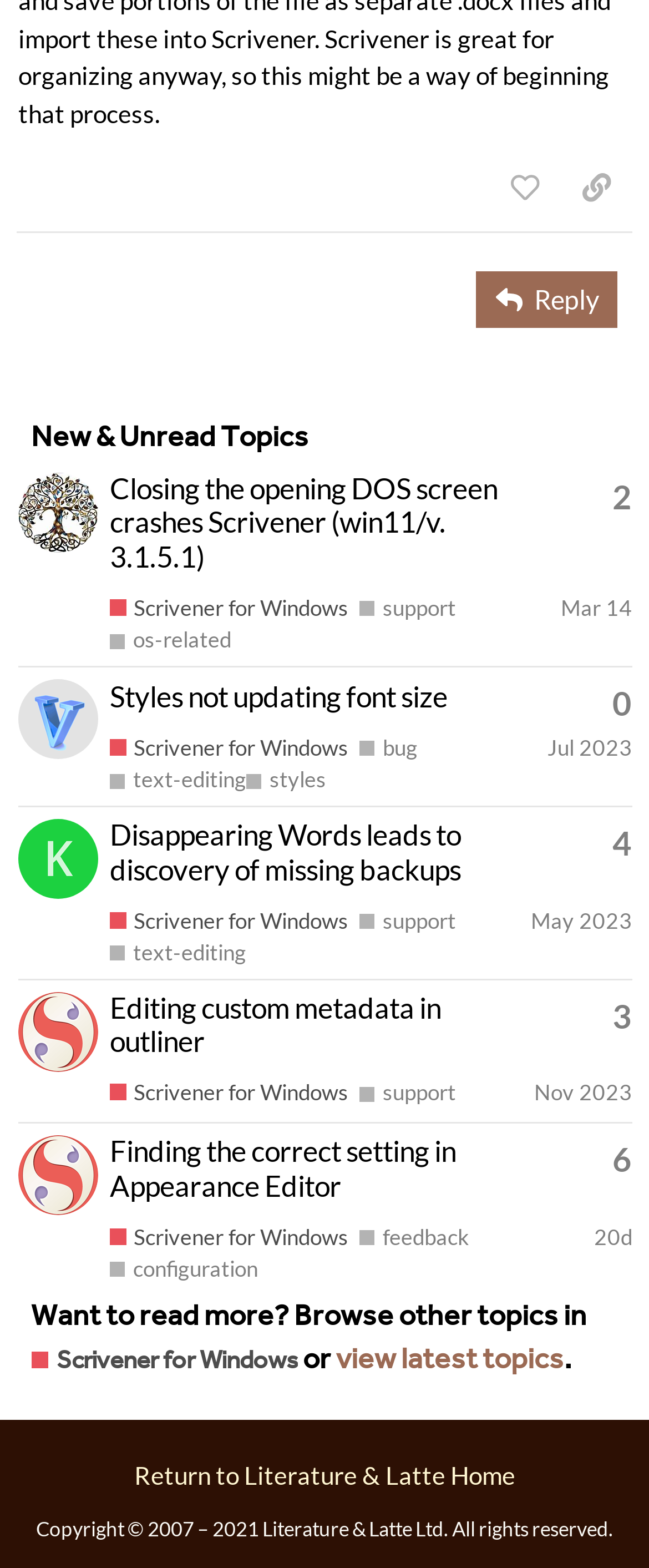Please answer the following question as detailed as possible based on the image: 
How many topics are listed?

I counted the number of rows in the table with the topic list, and there are 4 rows, each representing a topic.